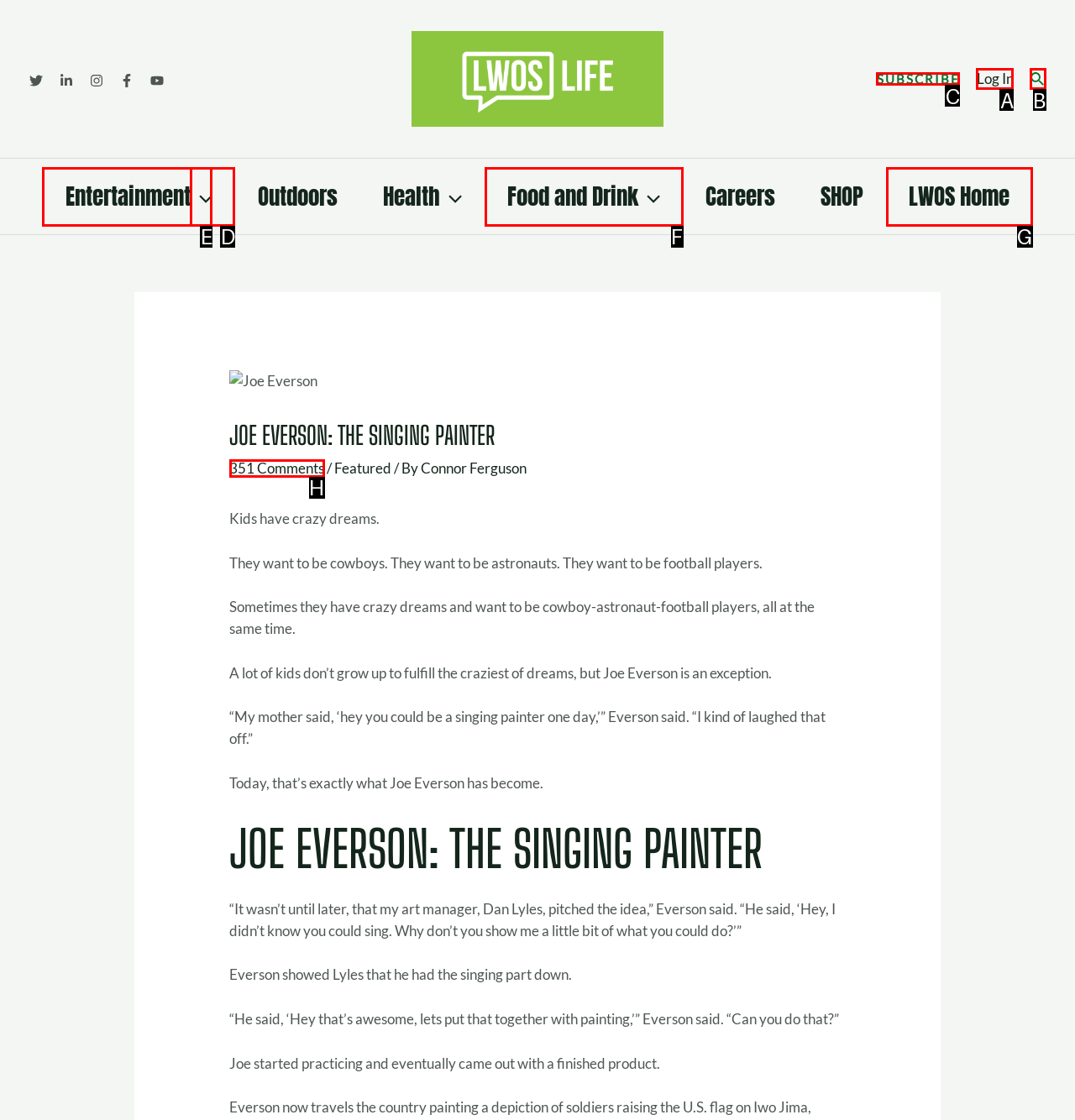From the provided options, pick the HTML element that matches the description: Food and Drink. Respond with the letter corresponding to your choice.

F